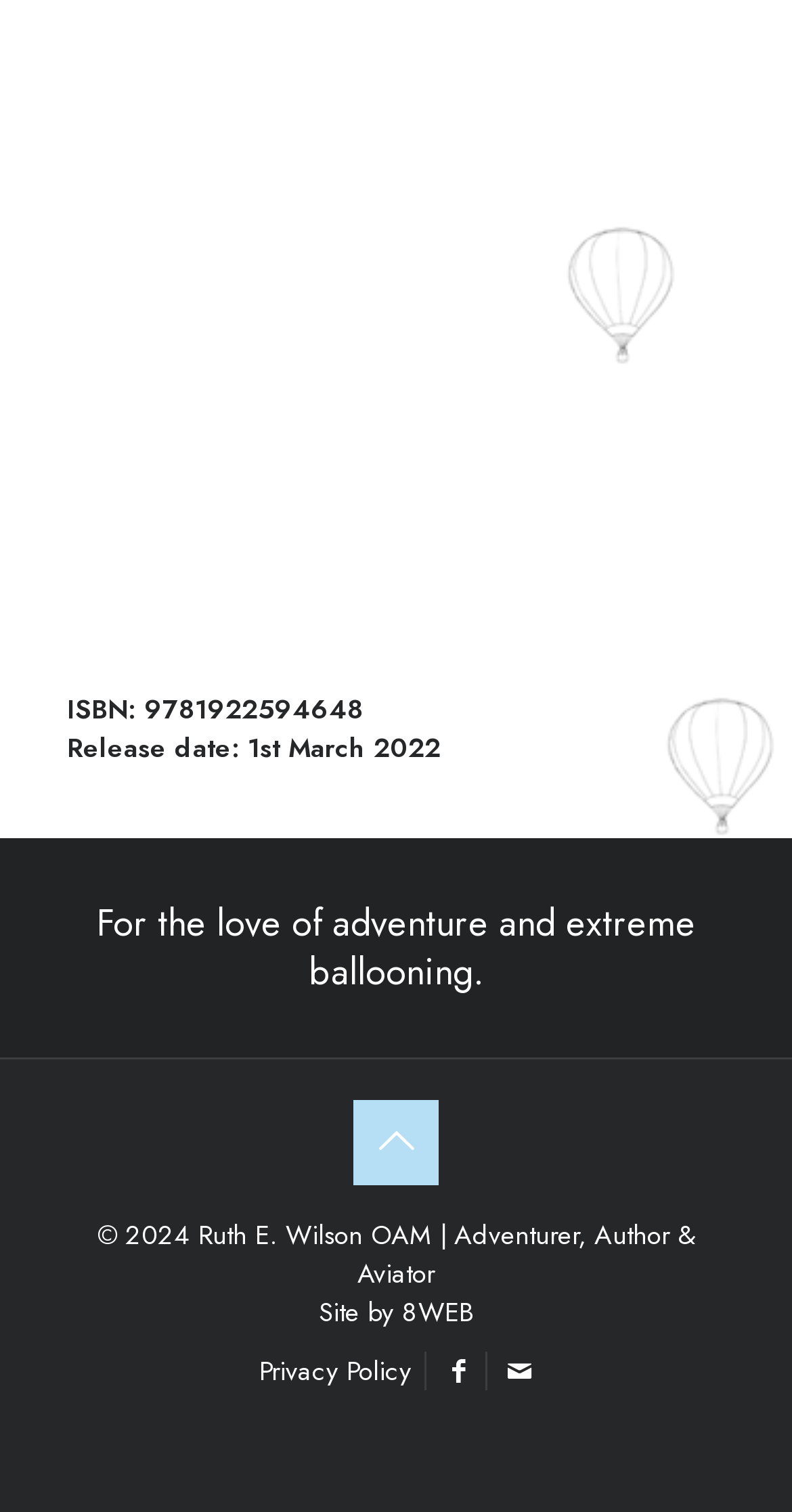Give a one-word or phrase response to the following question: What is the website designed by?

8WEB